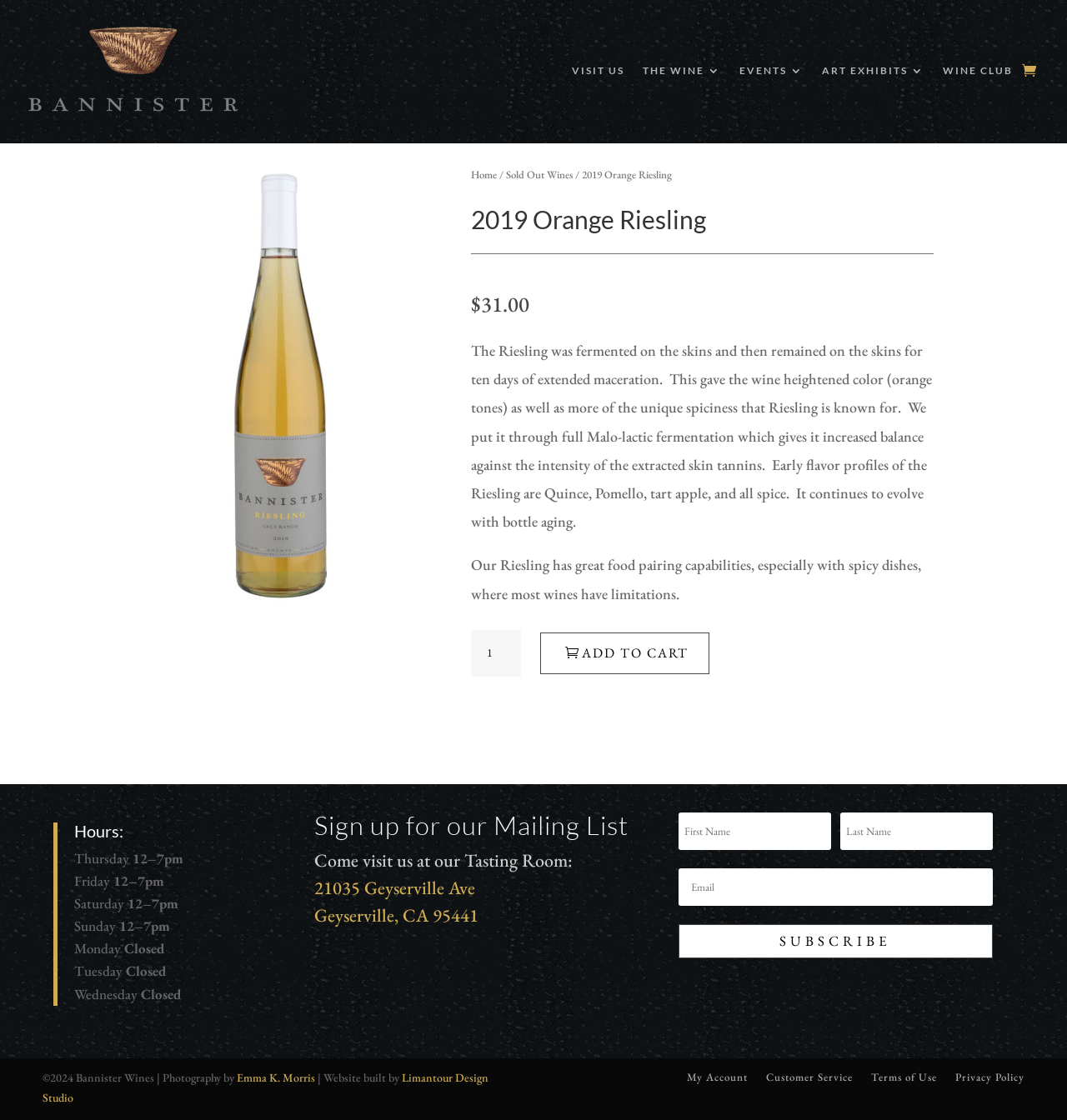Find the bounding box coordinates for the HTML element described as: "Subscribe". The coordinates should consist of four float values between 0 and 1, i.e., [left, top, right, bottom].

[0.636, 0.825, 0.93, 0.855]